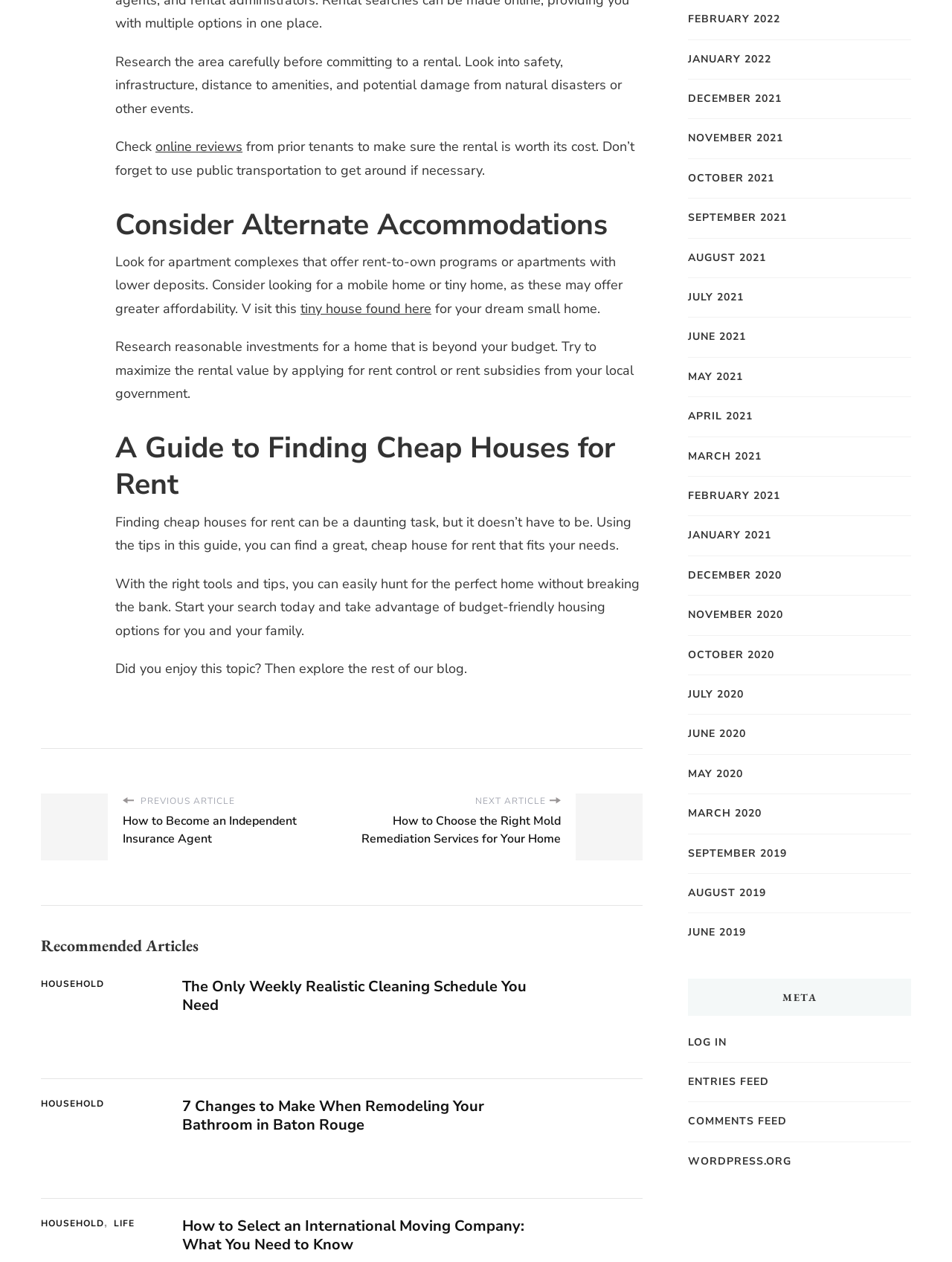Locate the bounding box coordinates of the element you need to click to accomplish the task described by this instruction: "Check out the recommended article about the weekly realistic cleaning schedule".

[0.168, 0.775, 0.566, 0.804]